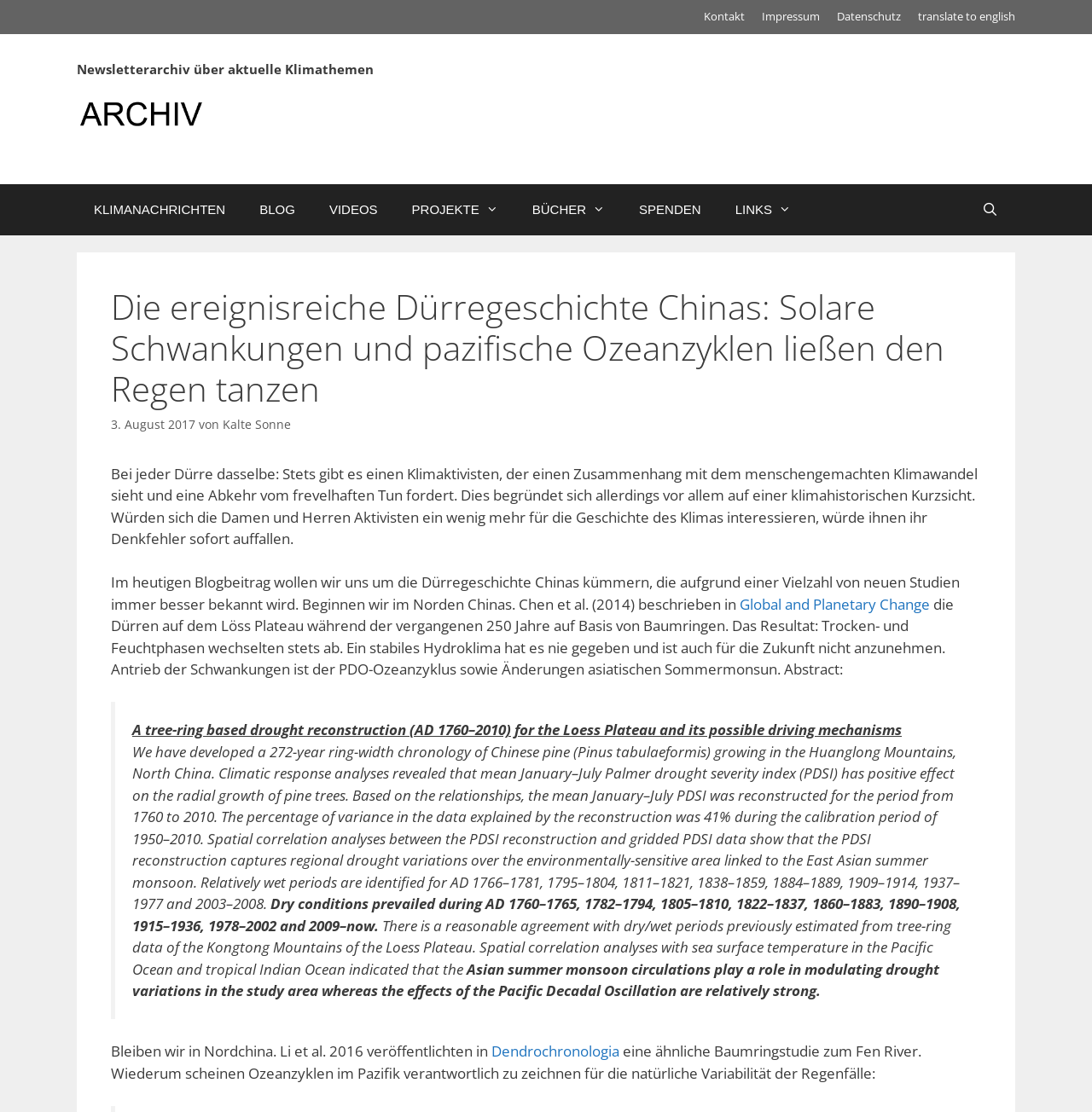Please provide a comprehensive response to the question based on the details in the image: How many paragraphs are in the article?

I counted the paragraphs in the article and found that there are 5 paragraphs. The first paragraph starts with 'Bei jeder Dürre dasselbe:', the second paragraph starts with 'Im heutigen Blogbeitrag wollen wir uns um die Dürregeschichte Chinas kümmern,', the third paragraph is a blockquote, the fourth paragraph starts with 'Bleiben wir in Nordchina.', and the fifth paragraph starts with 'Li et al. 2016 veröffentlichten in'.